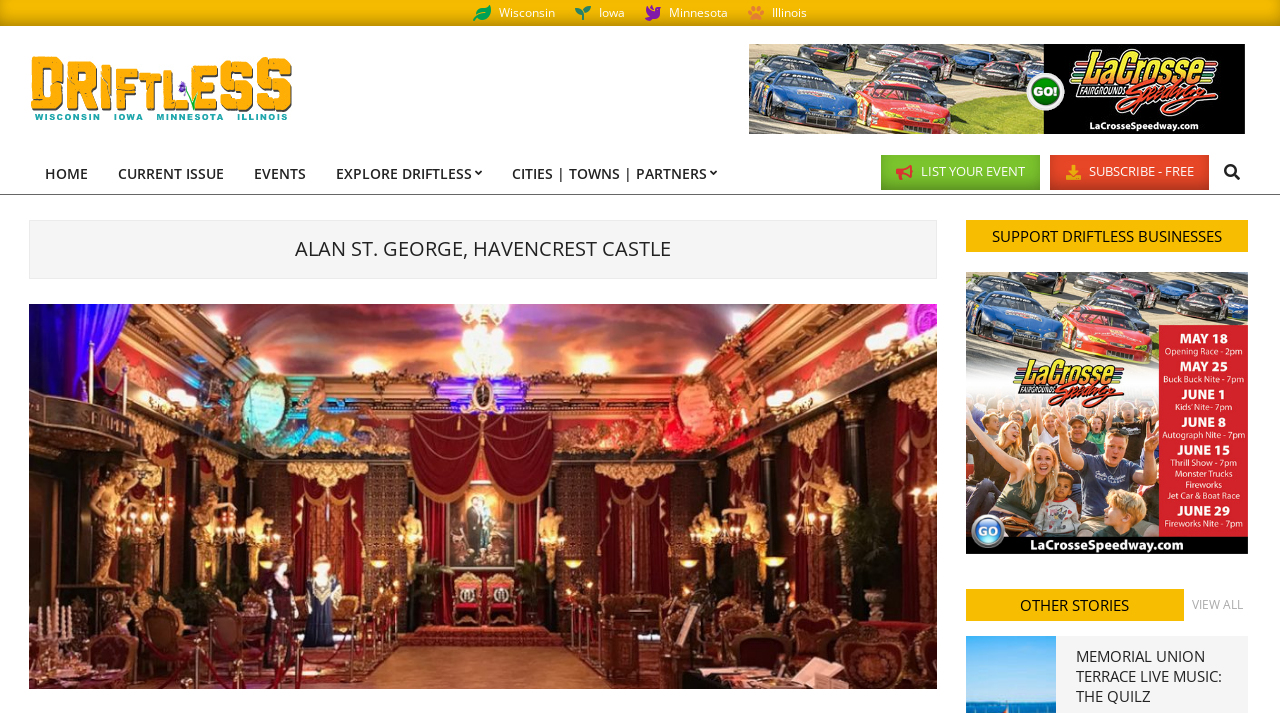Pinpoint the bounding box coordinates of the element that must be clicked to accomplish the following instruction: "Click on Wisconsin". The coordinates should be in the format of four float numbers between 0 and 1, i.e., [left, top, right, bottom].

[0.39, 0.006, 0.434, 0.029]